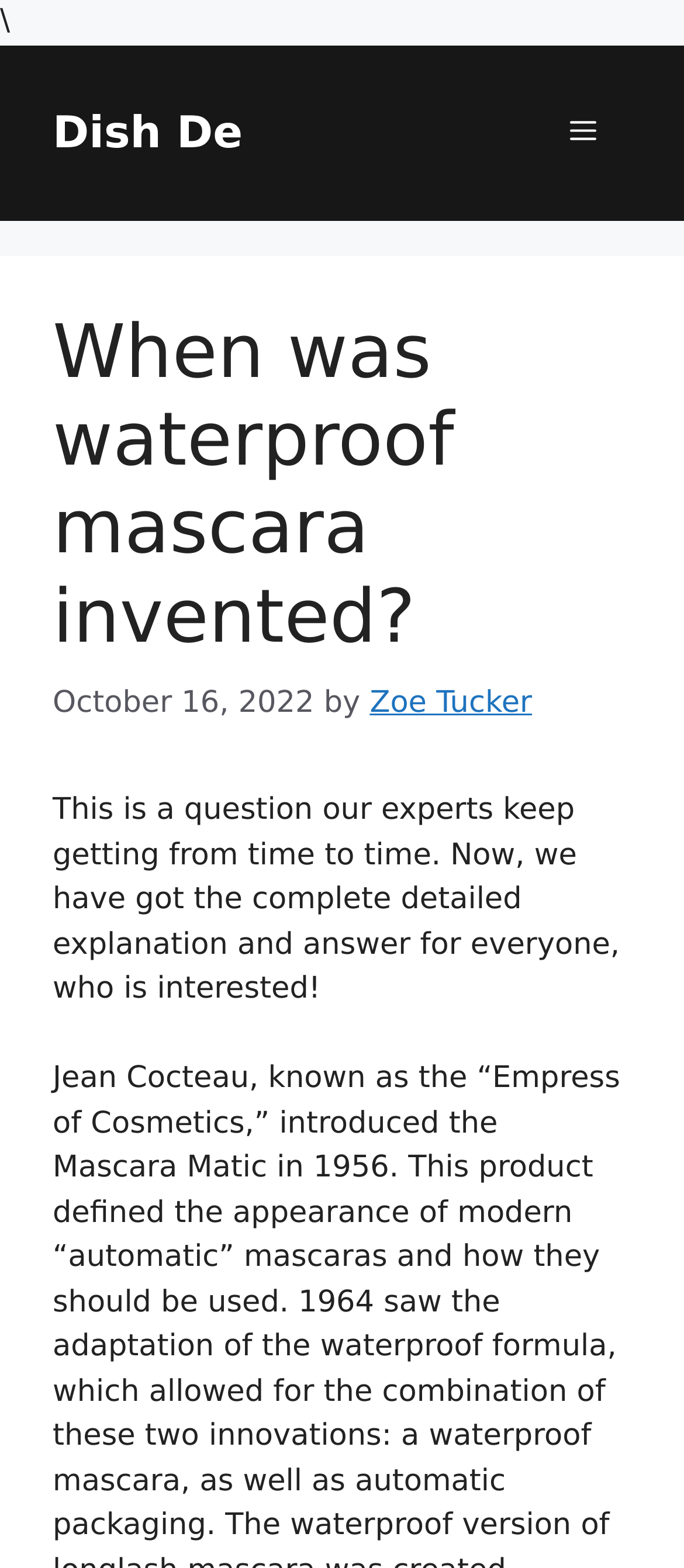Answer the question using only one word or a concise phrase: What is the name of the website?

Dish De